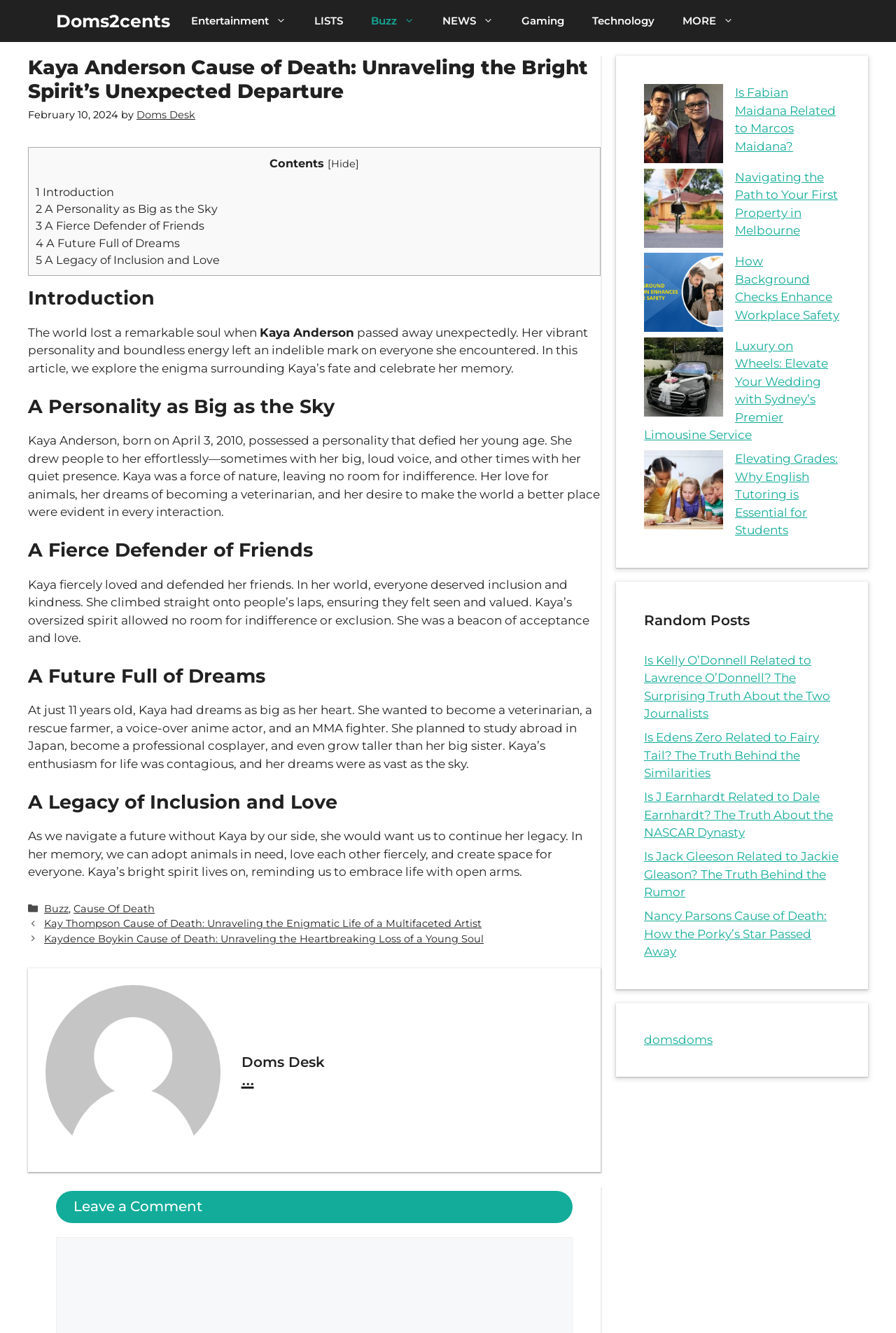Please respond to the question with a concise word or phrase:
What is the age of Kaya Anderson when she passed away?

11 years old